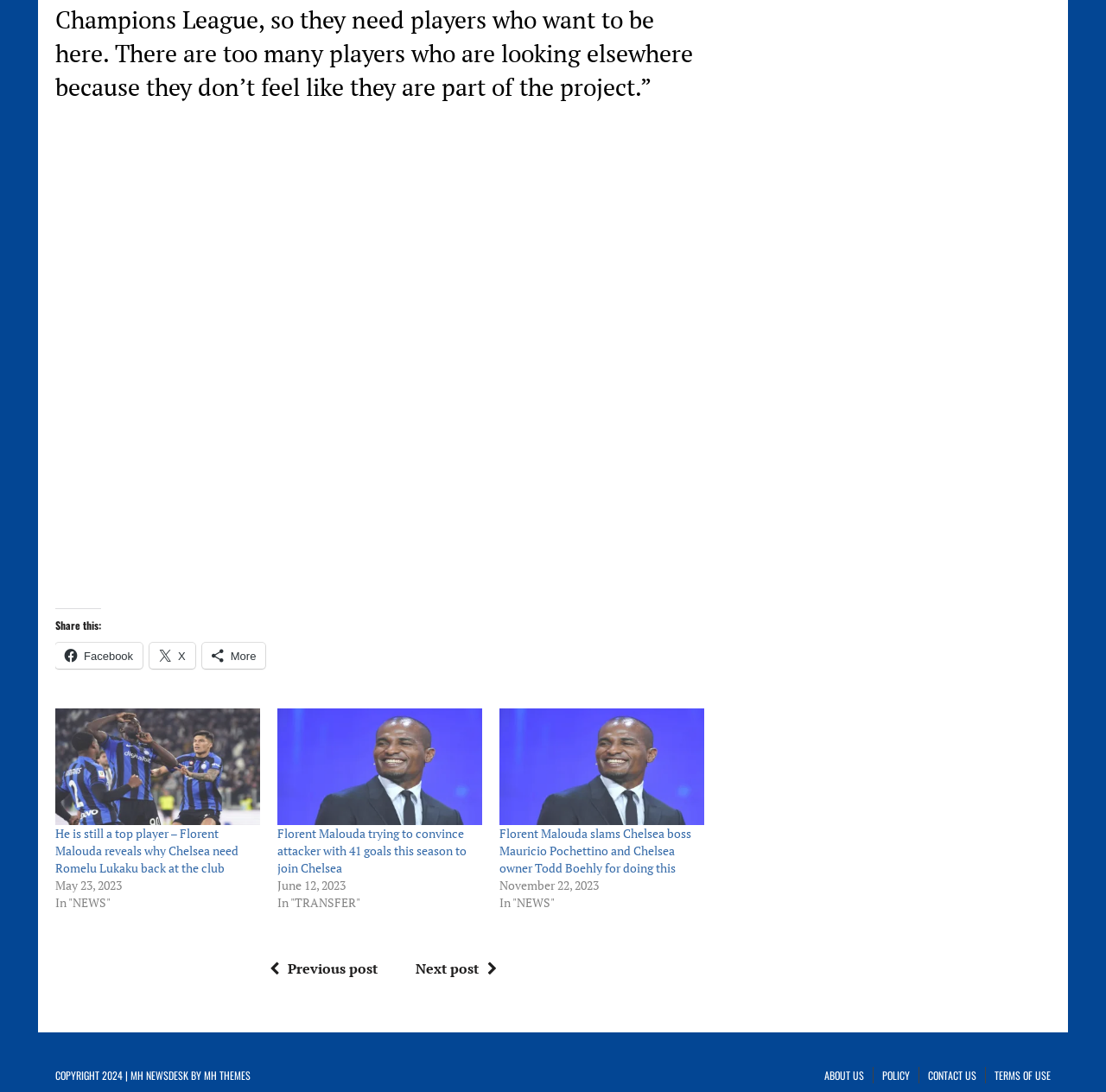Please give a concise answer to this question using a single word or phrase: 
How many social media sharing options are available?

4